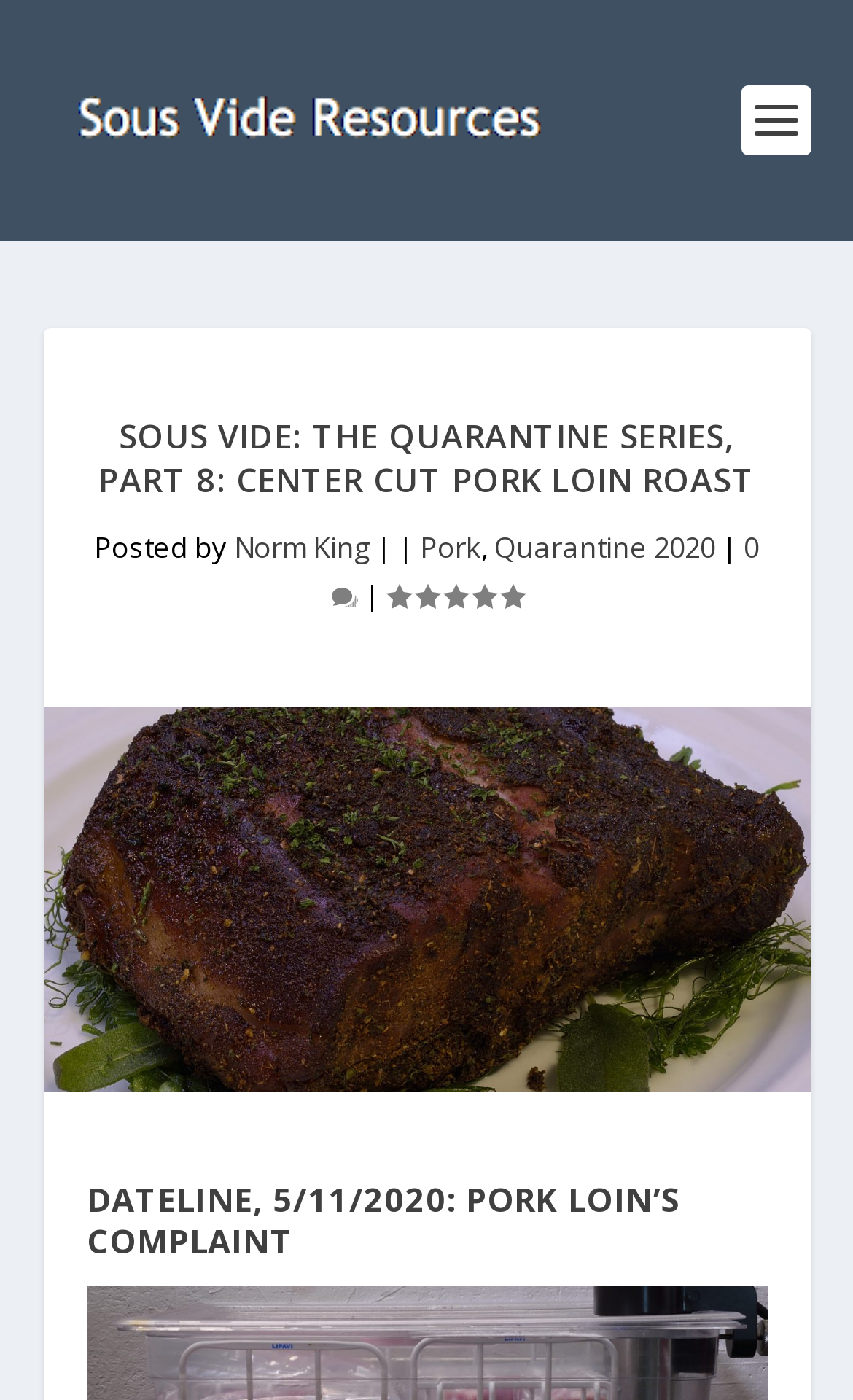What is the date of this article?
Look at the screenshot and respond with a single word or phrase.

5/11/2020